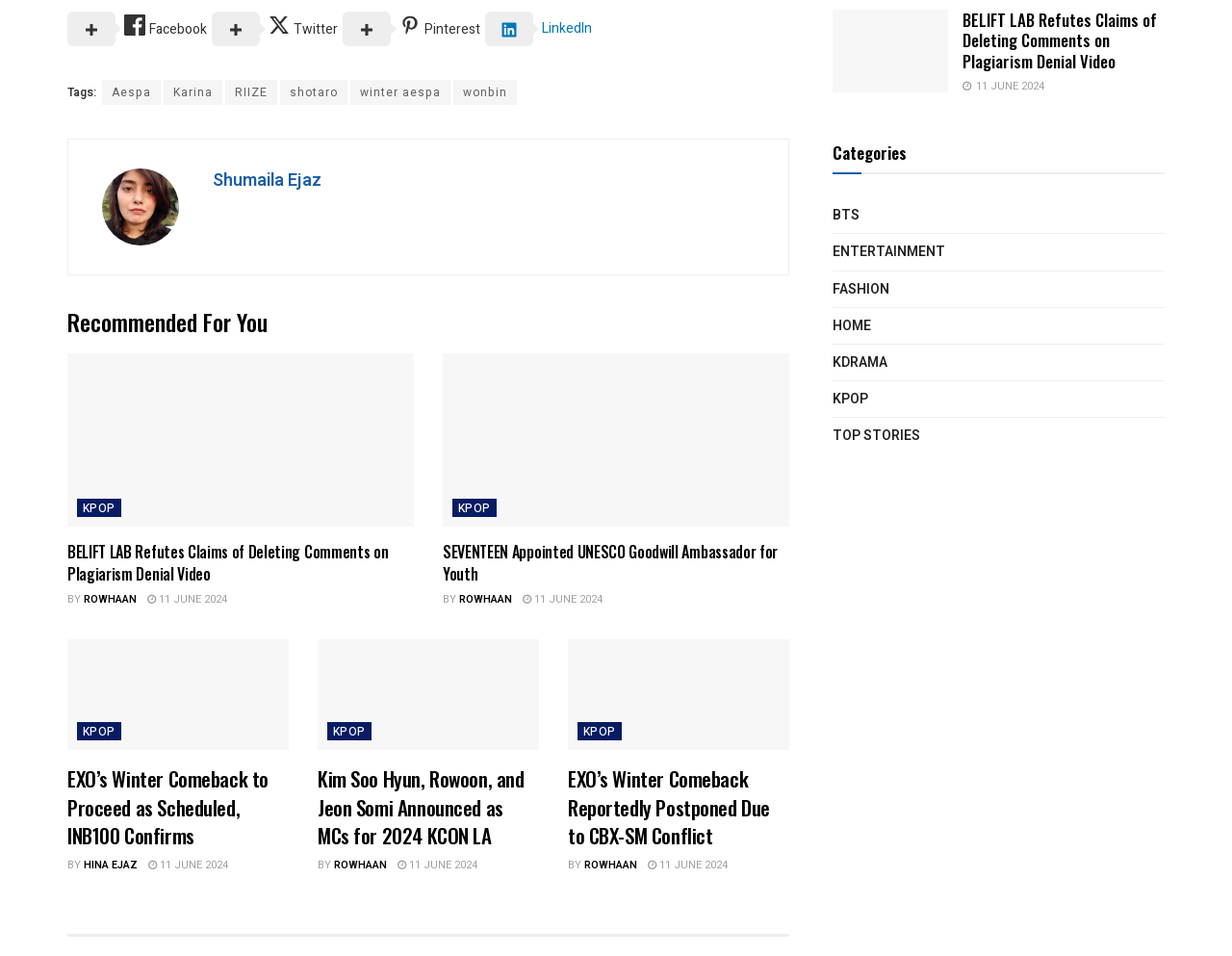Please locate the bounding box coordinates of the region I need to click to follow this instruction: "Click on the 'Aespa' tag".

[0.083, 0.084, 0.13, 0.11]